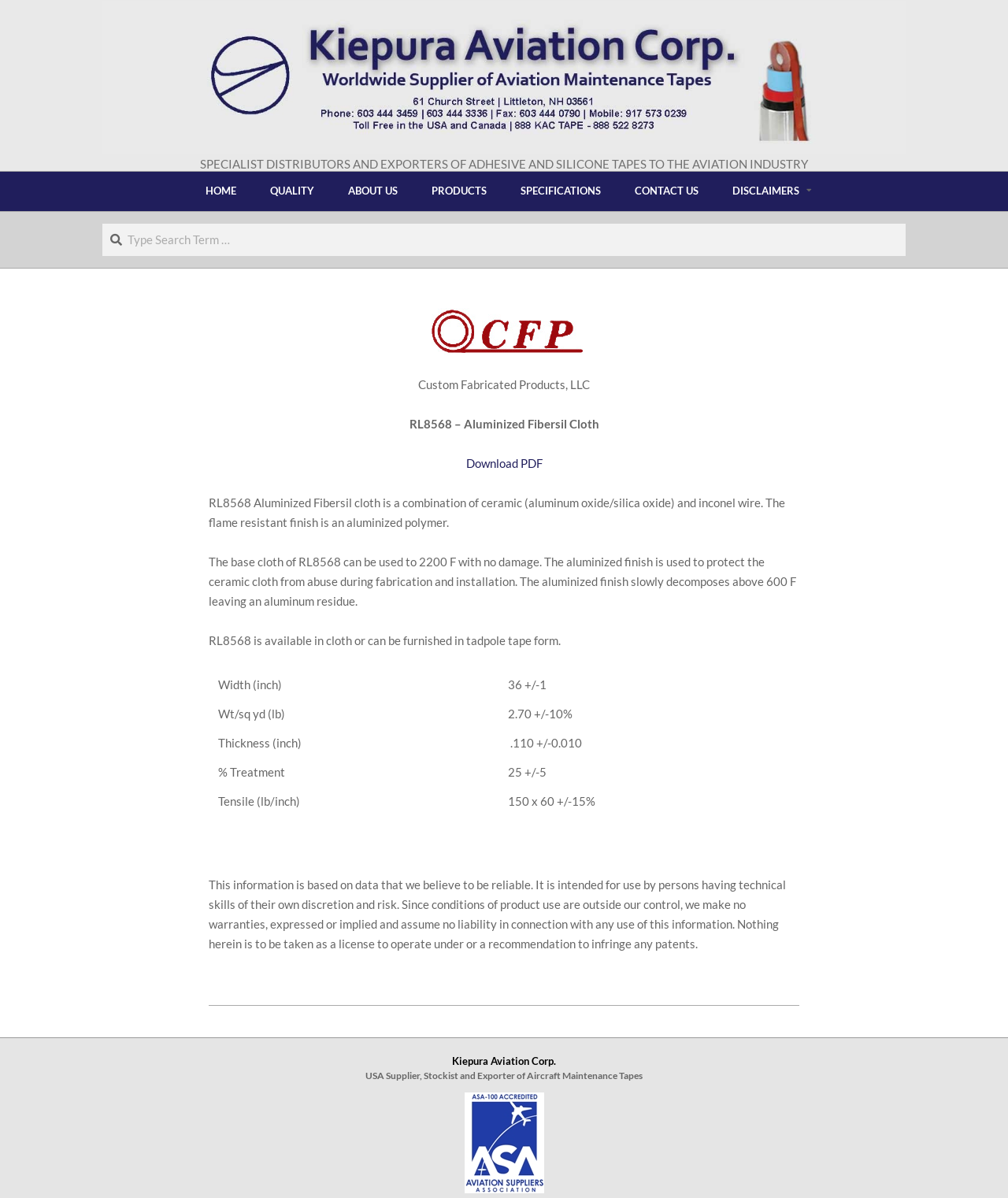Determine the bounding box coordinates of the target area to click to execute the following instruction: "Download the PDF."

[0.462, 0.381, 0.538, 0.392]